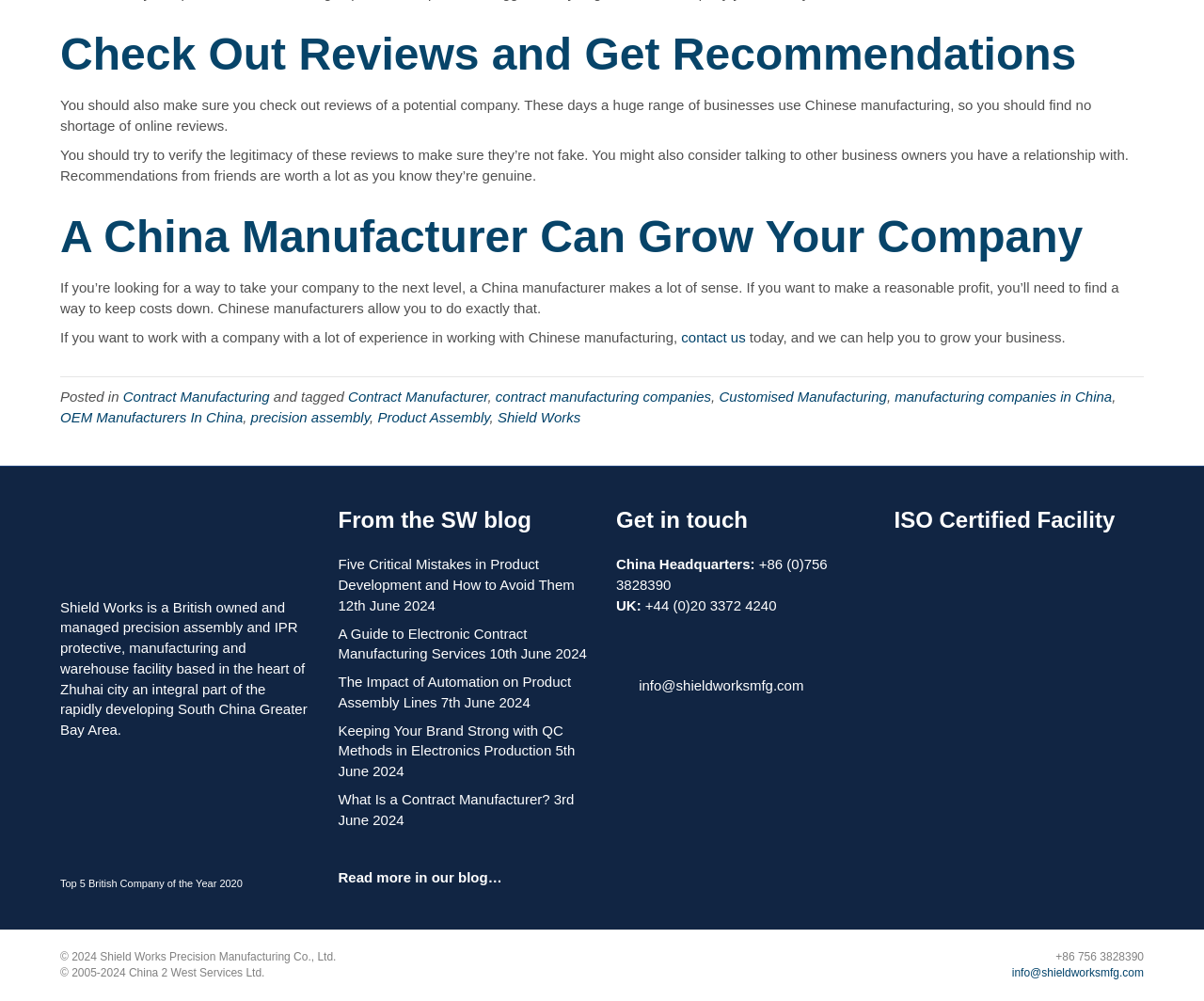Please identify the bounding box coordinates of the region to click in order to complete the task: "click contact us". The coordinates must be four float numbers between 0 and 1, specified as [left, top, right, bottom].

[0.566, 0.329, 0.619, 0.345]